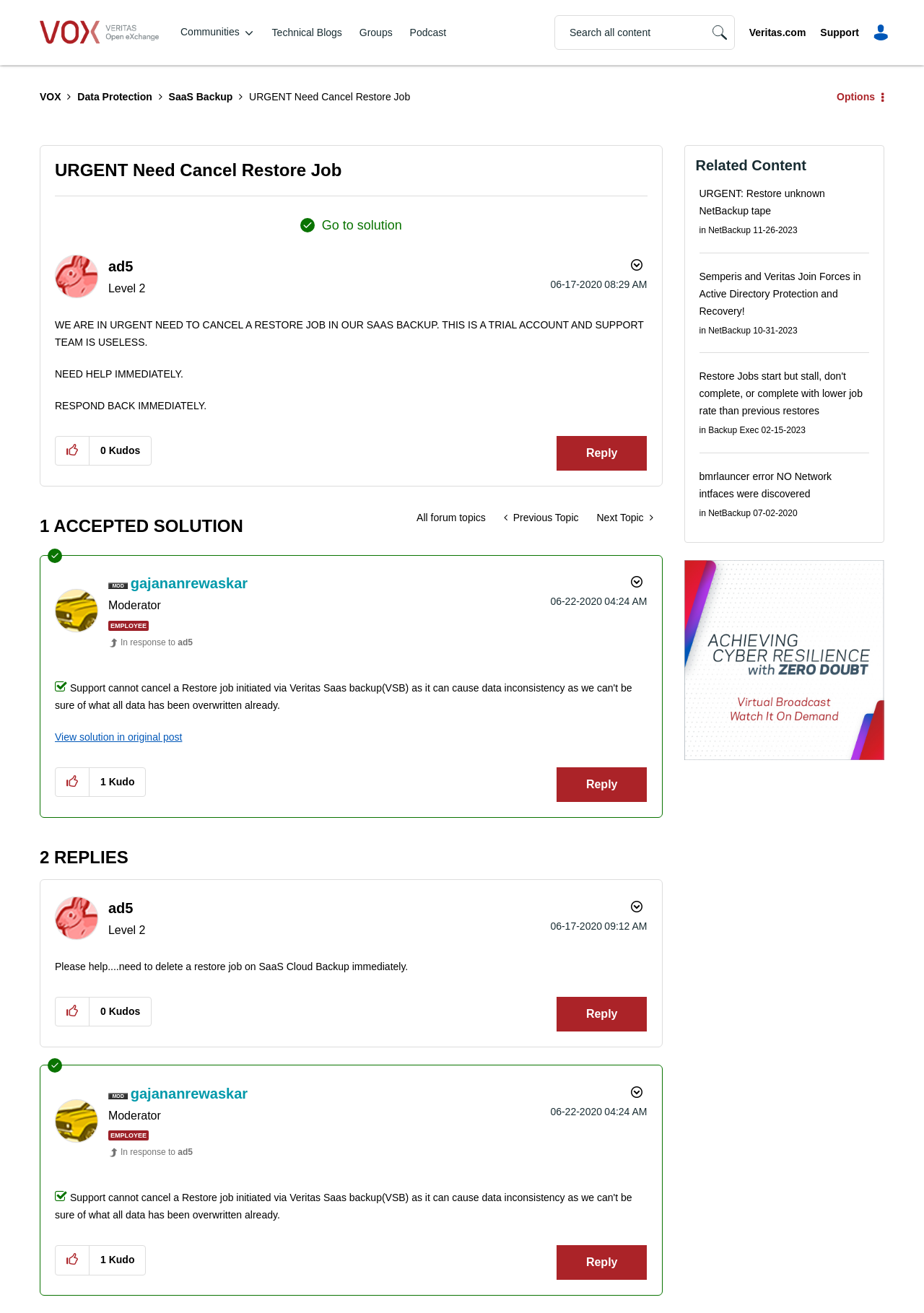Please locate the bounding box coordinates for the element that should be clicked to achieve the following instruction: "Go to VOX homepage". Ensure the coordinates are given as four float numbers between 0 and 1, i.e., [left, top, right, bottom].

[0.039, 0.011, 0.176, 0.038]